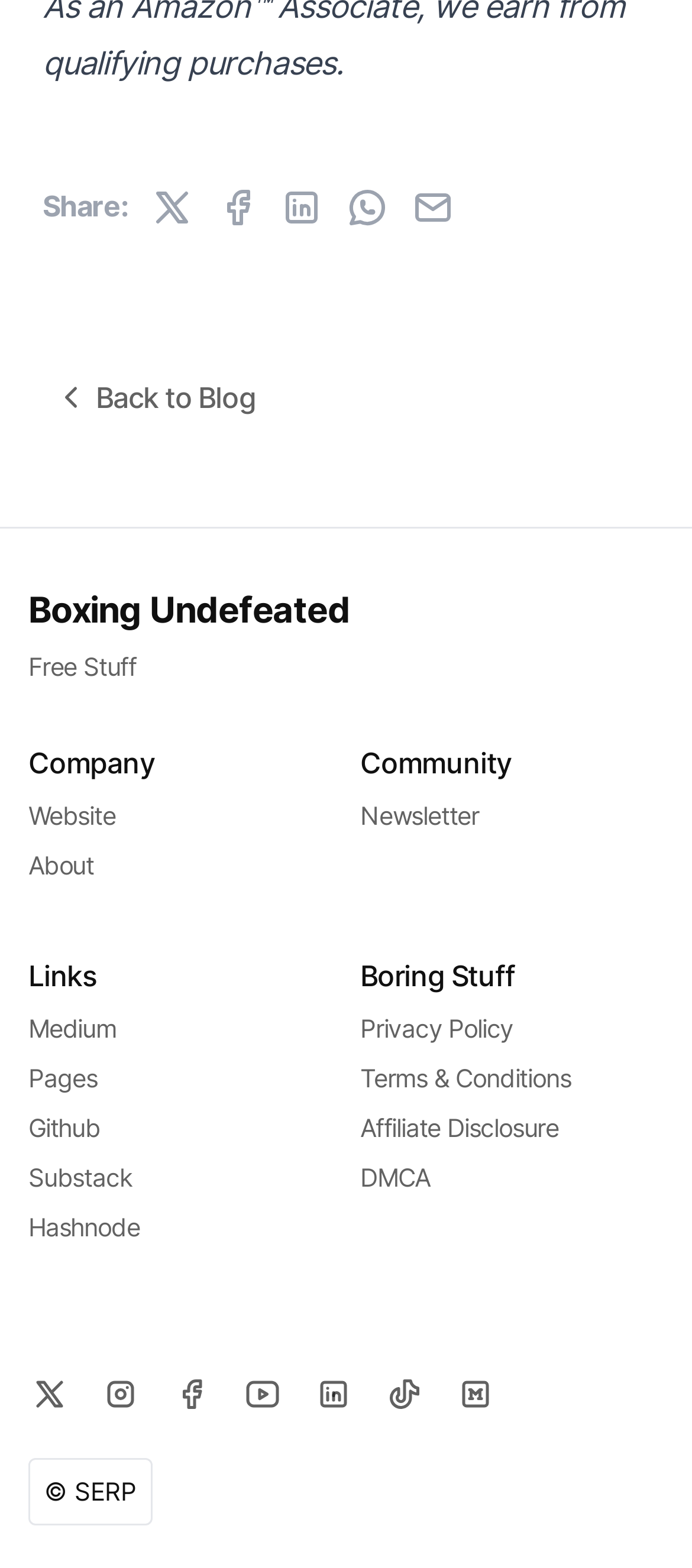Please find the bounding box coordinates of the element that must be clicked to perform the given instruction: "Check out the company website". The coordinates should be four float numbers from 0 to 1, i.e., [left, top, right, bottom].

[0.041, 0.51, 0.167, 0.529]